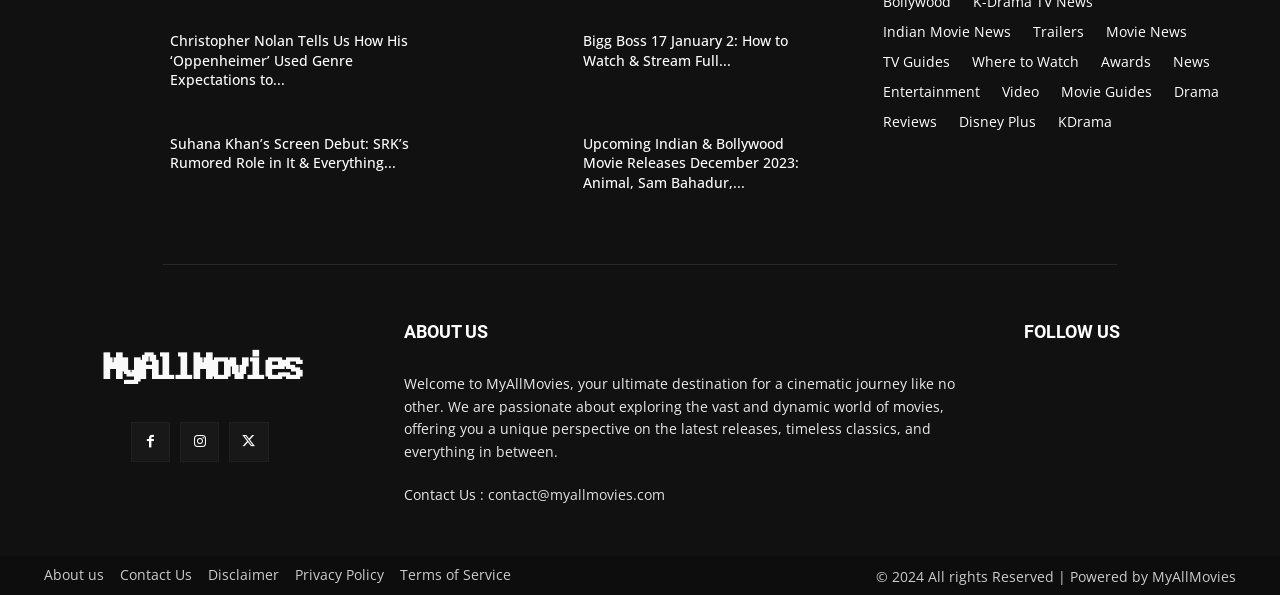Determine the bounding box coordinates for the UI element described. Format the coordinates as (top-left x, top-left y, bottom-right x, bottom-right y) and ensure all values are between 0 and 1. Element description: Facebook

[0.102, 0.71, 0.133, 0.776]